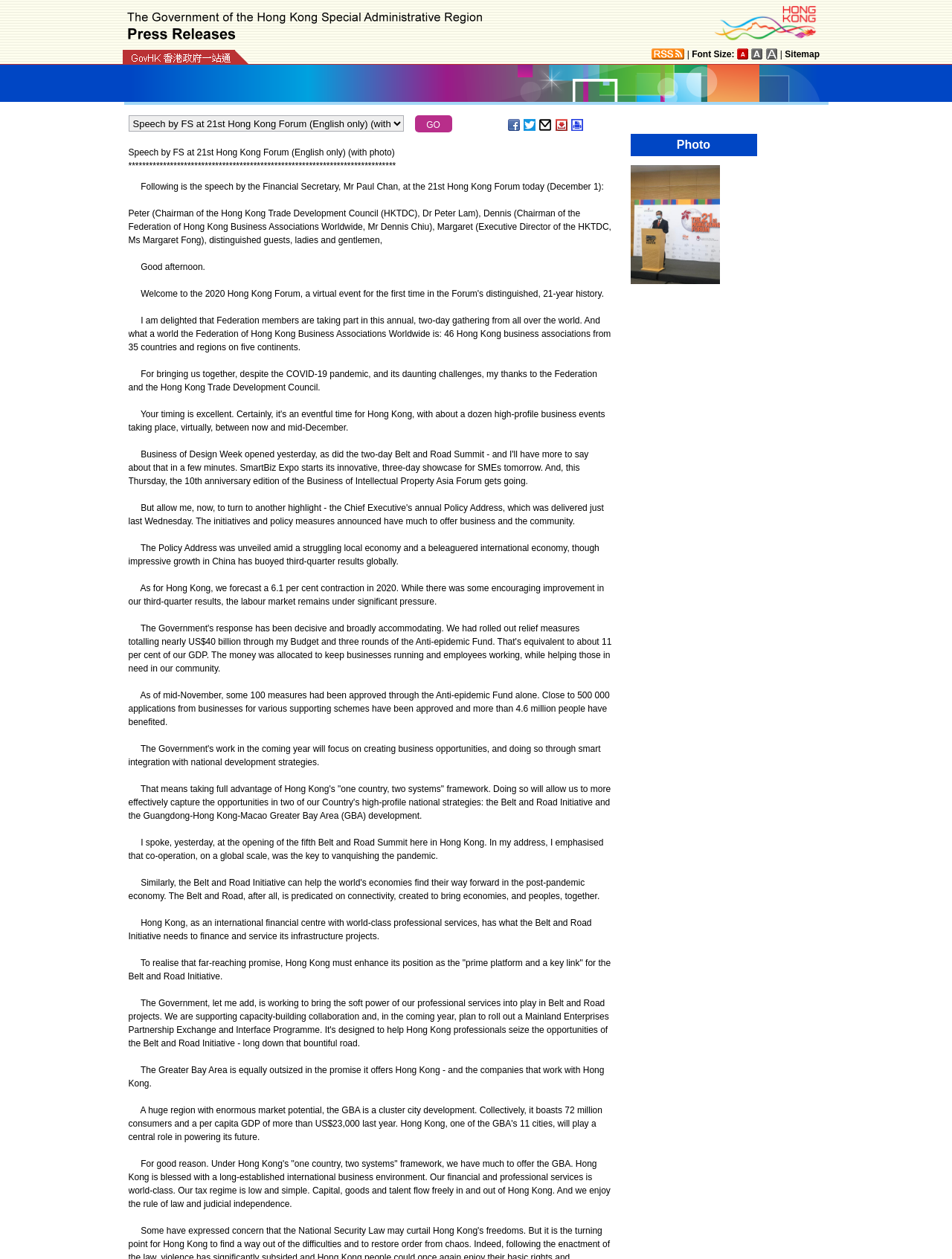Given the element description, predict the bounding box coordinates in the format (top-left x, top-left y, bottom-right x, bottom-right y). Make sure all values are between 0 and 1. Here is the element description: Sitemap

[0.824, 0.039, 0.861, 0.047]